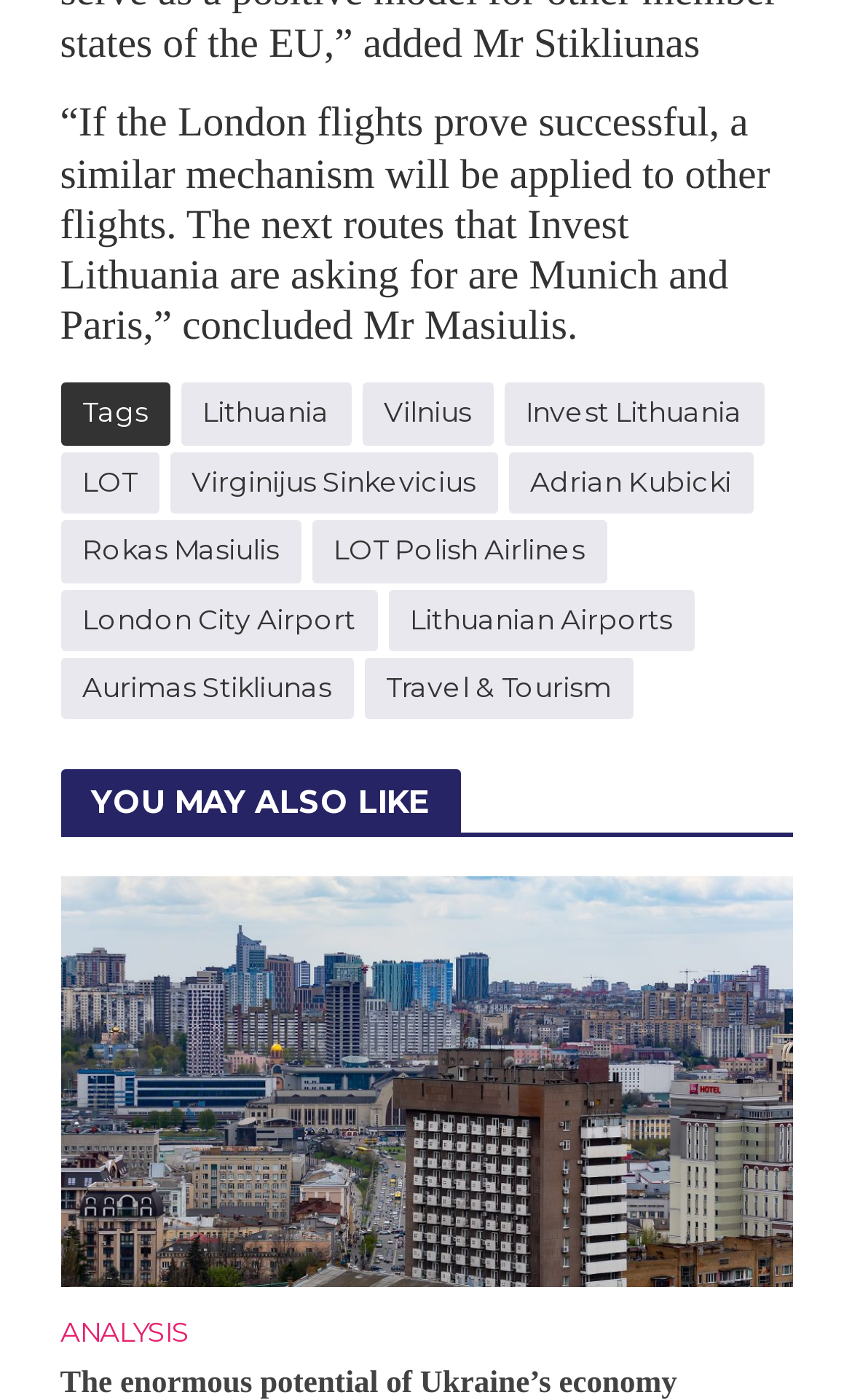Provide the bounding box coordinates of the HTML element described by the text: "Lithuania".

[0.212, 0.273, 0.412, 0.318]